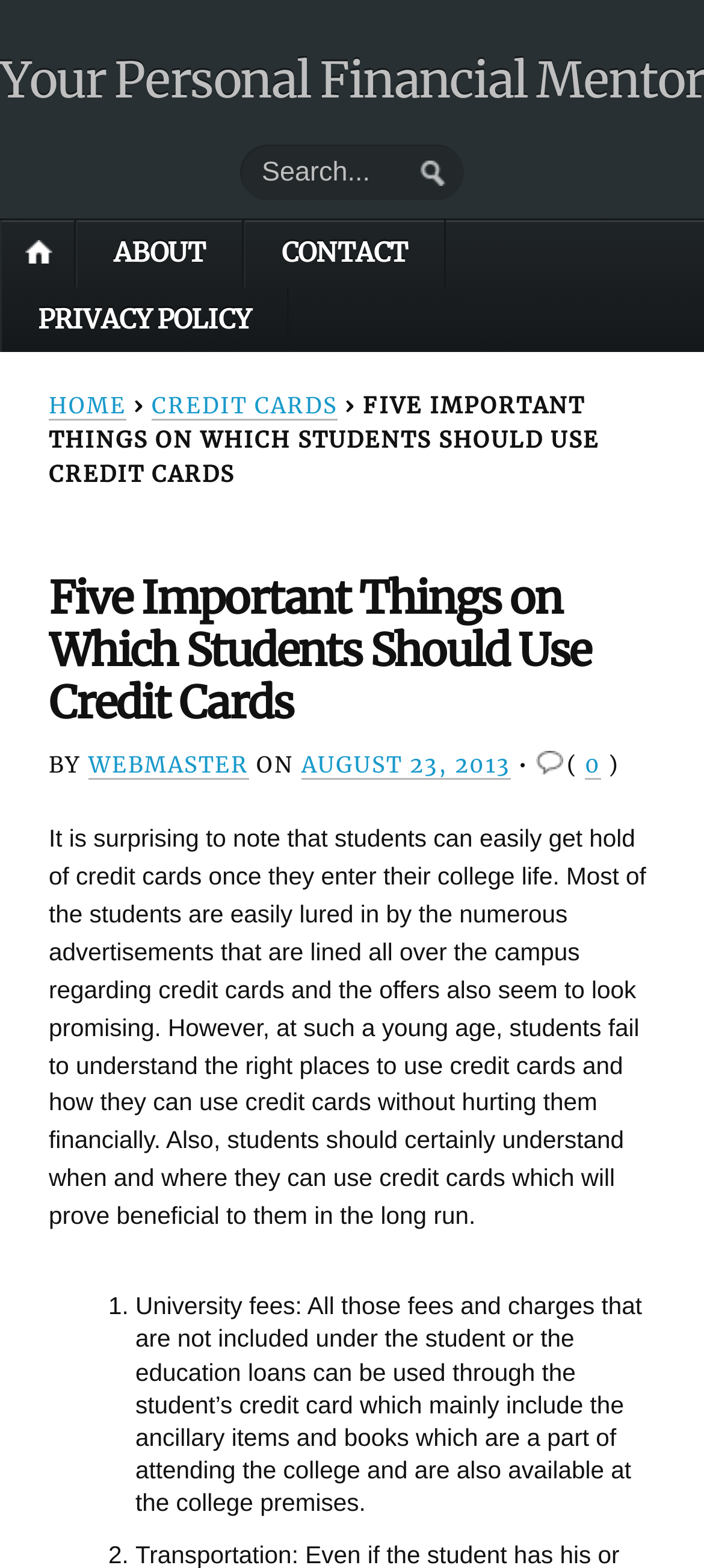Please identify the bounding box coordinates of the clickable element to fulfill the following instruction: "visit the about page". The coordinates should be four float numbers between 0 and 1, i.e., [left, top, right, bottom].

[0.11, 0.141, 0.344, 0.183]